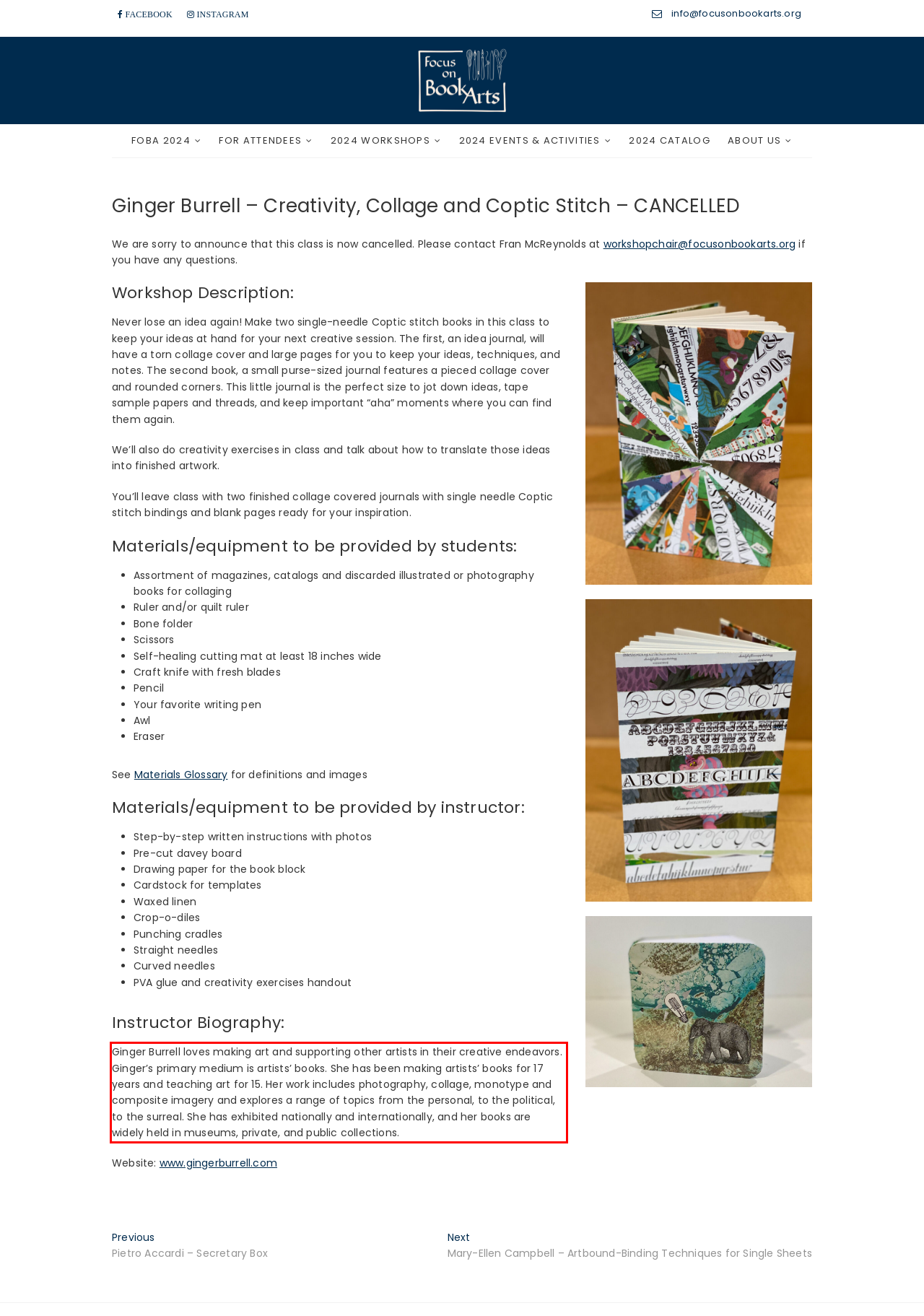You are given a screenshot with a red rectangle. Identify and extract the text within this red bounding box using OCR.

Ginger Burrell loves making art and supporting other artists in their creative endeavors. Ginger’s primary medium is artists’ books. She has been making artists’ books for 17 years and teaching art for 15. Her work includes photography, collage, monotype and composite imagery and explores a range of topics from the personal, to the political, to the surreal. She has exhibited nationally and internationally, and her books are widely held in museums, private, and public collections.